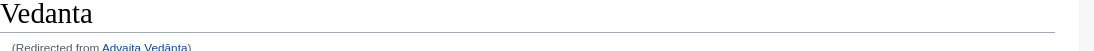Offer an in-depth caption of the image, mentioning all notable aspects.

The image displays a section of the "Vedanta - Theosophy Wiki" webpage, specifically the header titled "Vedanta." This header is followed by a note indicating that it is redirected from "Advaita Vedānta." The clean, modern aesthetic of the webpage layout is evident, emphasizing clarity and ease of navigation with links available for further exploration of related topics in the realm of Hindu philosophy. The text incorporated into the design provides essential context about Vedanta as a significant philosophical term in the study of Vedic literature.